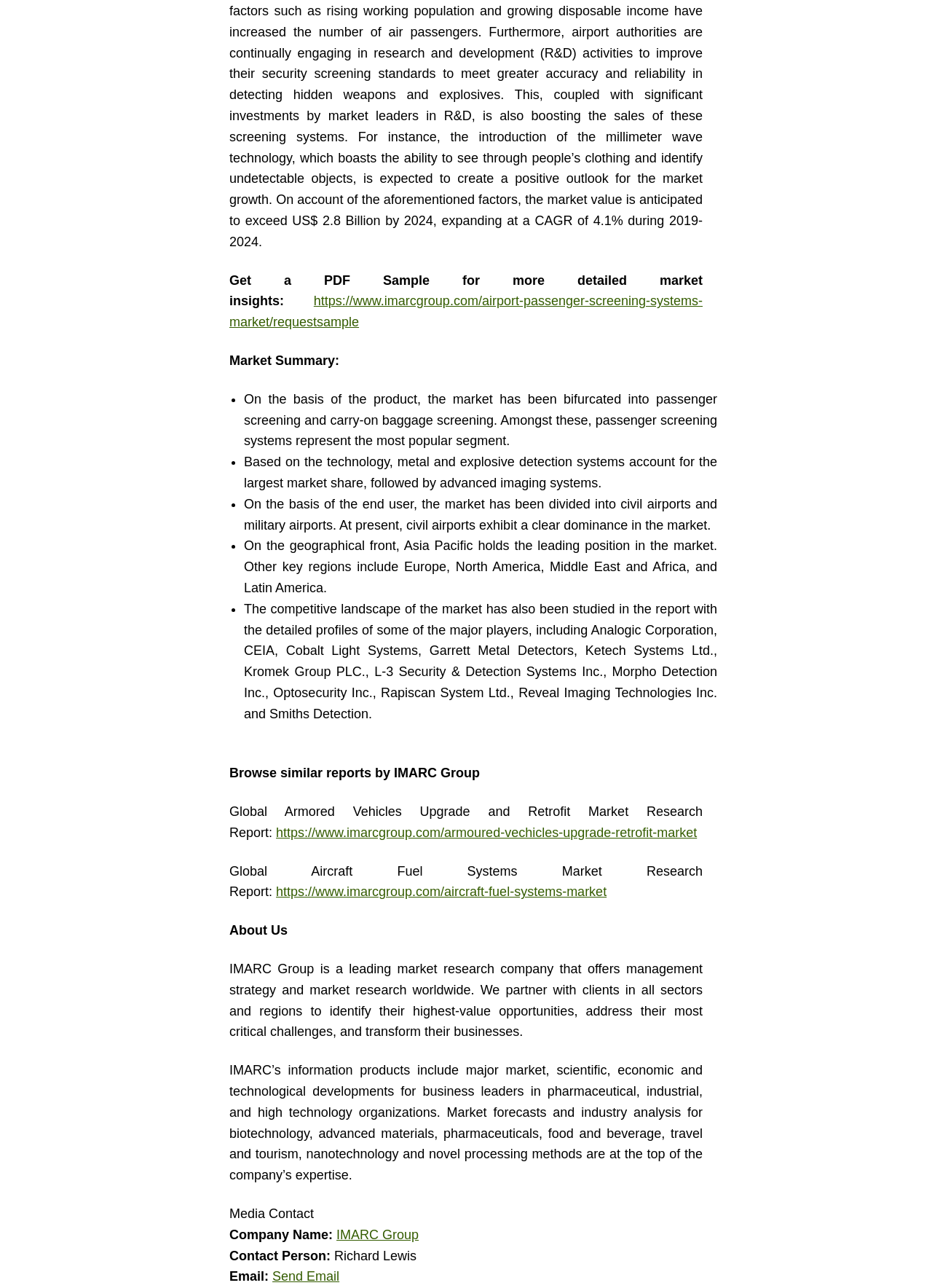What is the name of the company that offers management strategy and market research?
Use the screenshot to answer the question with a single word or phrase.

IMARC Group